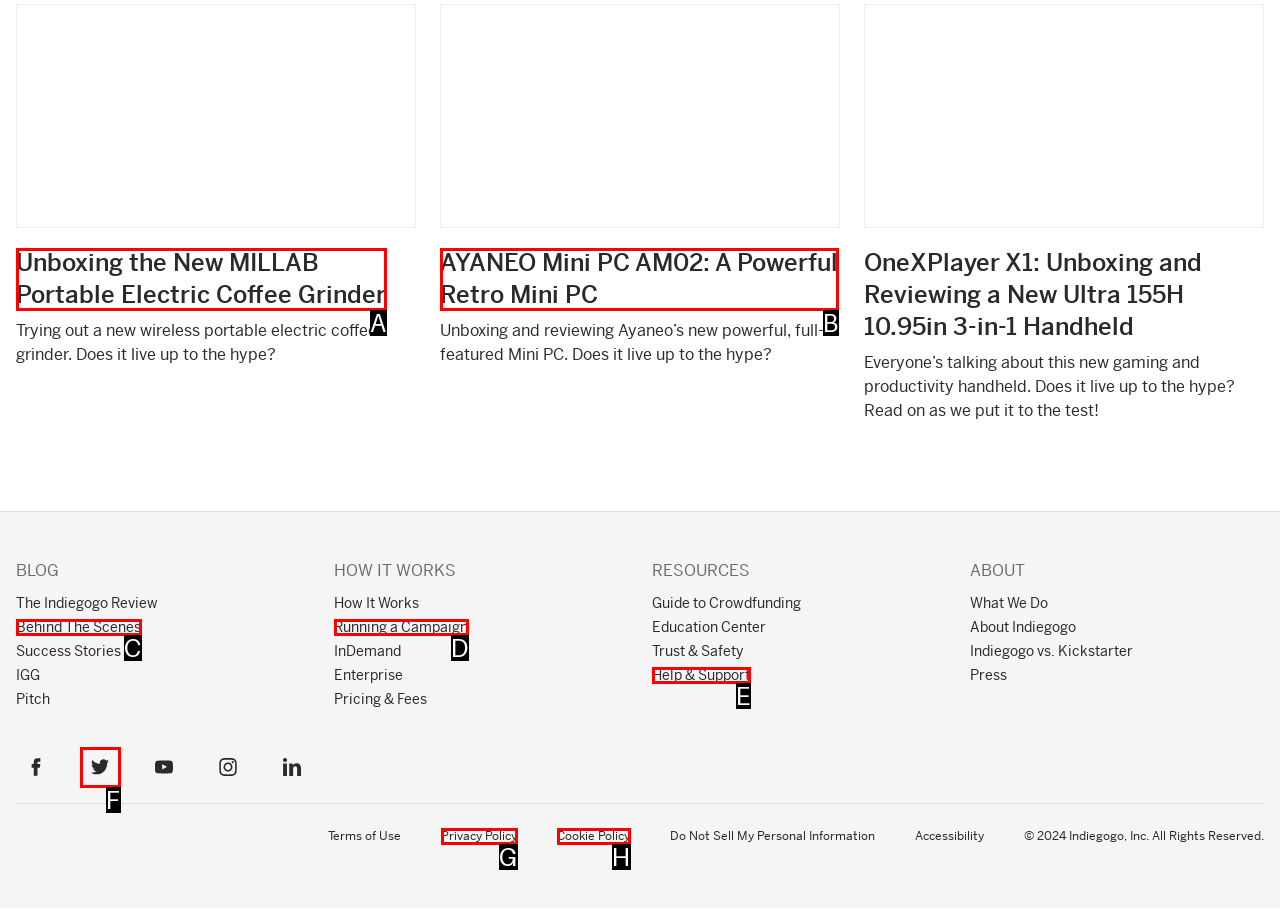Choose the HTML element that best fits the description: Help & Support. Answer with the option's letter directly.

E